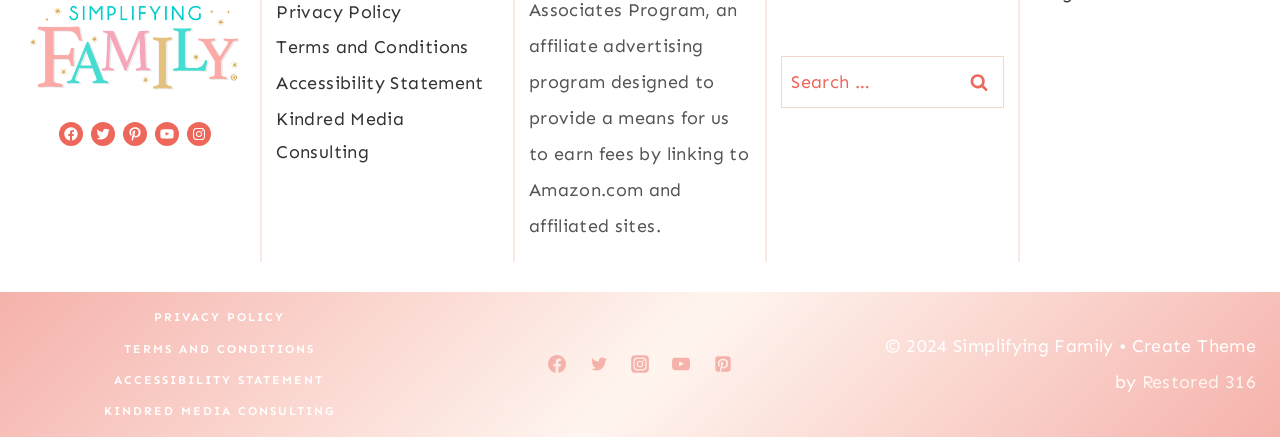Please identify the bounding box coordinates of the element I need to click to follow this instruction: "Check Instagram".

[0.146, 0.279, 0.165, 0.334]